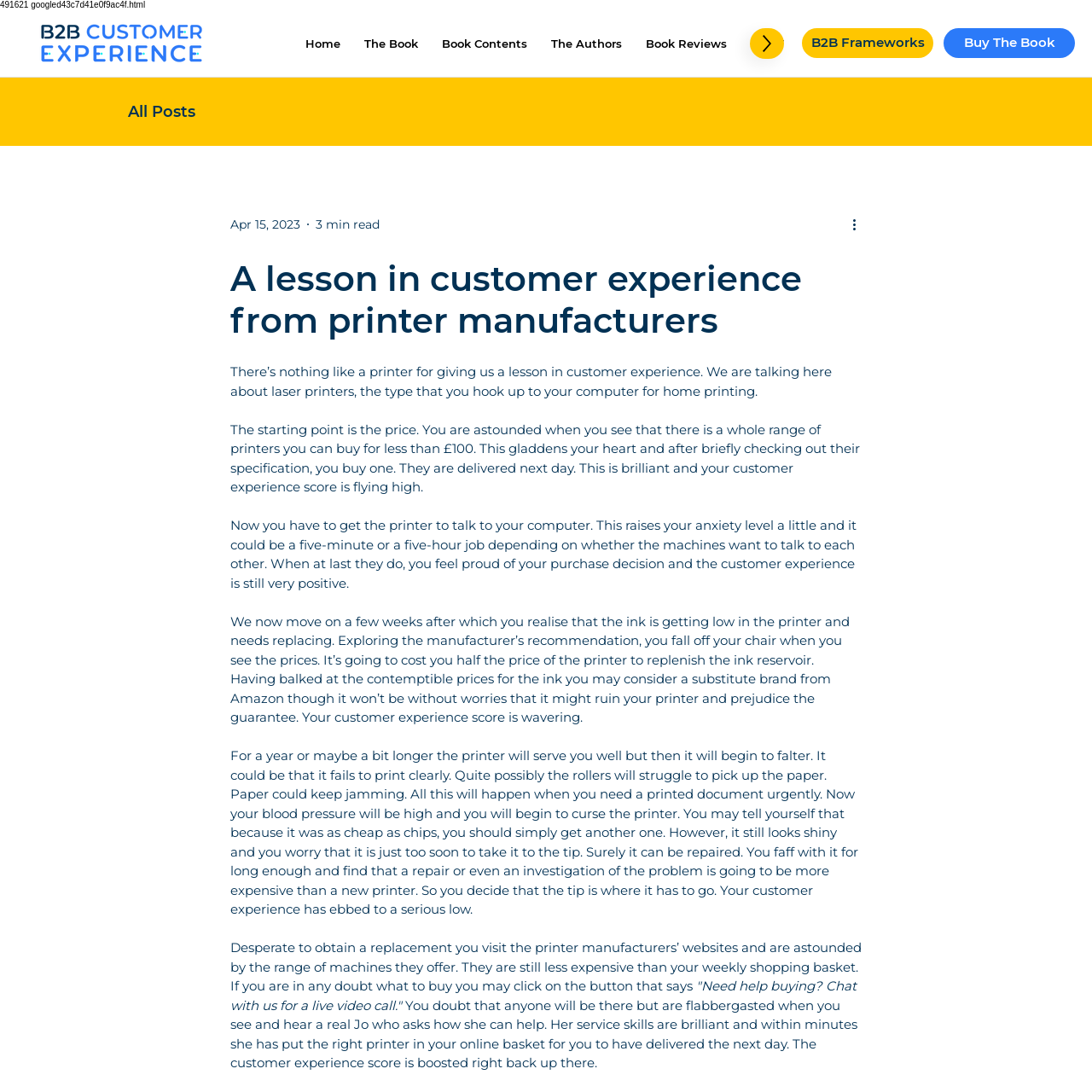What is the customer service option offered by the printer manufacturer?
Examine the image and provide an in-depth answer to the question.

By reading the StaticText elements at coordinates [0.211, 0.895, 0.787, 0.928], I found that the customer service option offered by the printer manufacturer is a live video call, where a customer can chat with a representative, such as Jo, to get help with buying a printer.